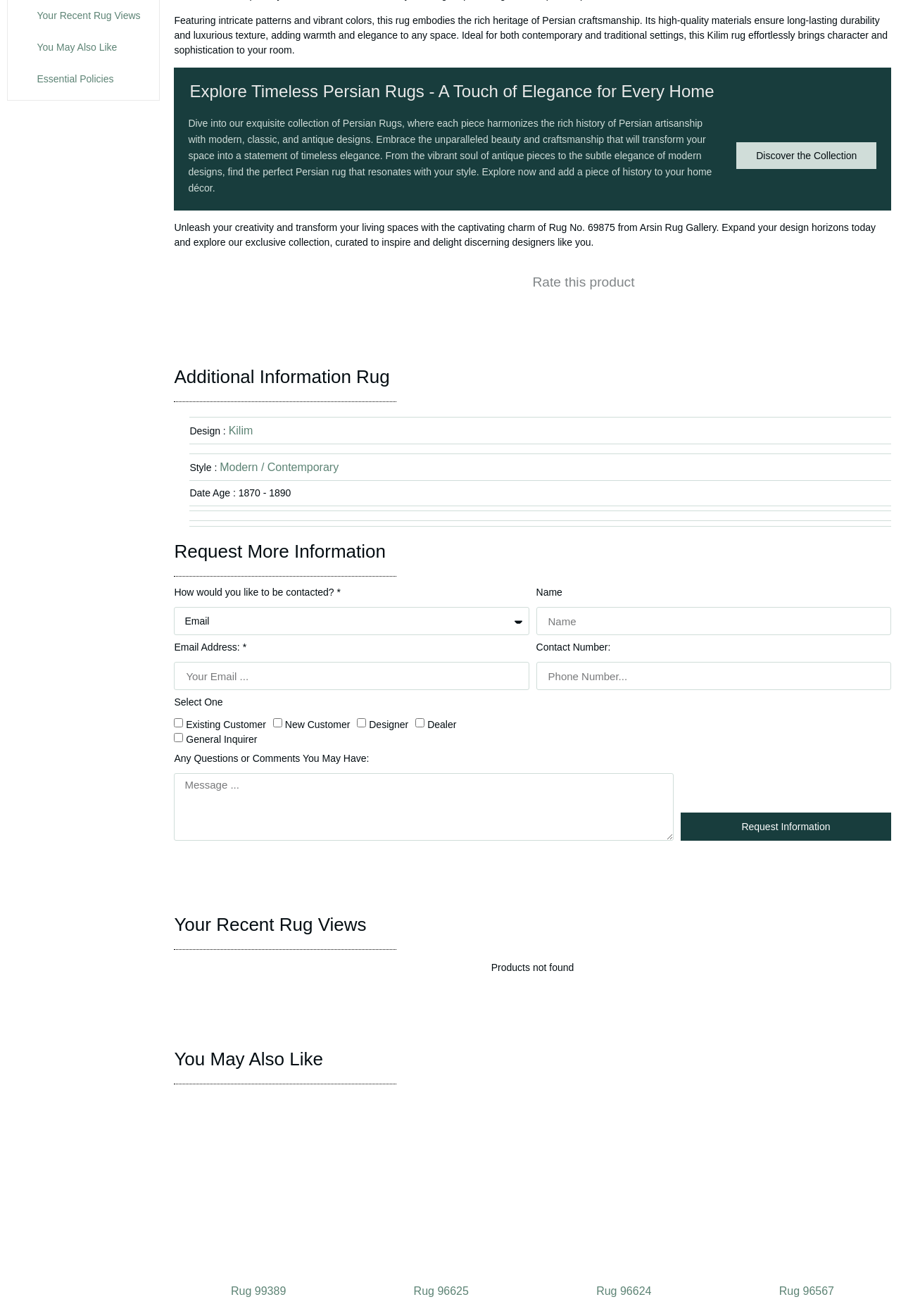Identify the bounding box coordinates of the section that should be clicked to achieve the task described: "Explore 'You May Also Like'".

[0.023, 0.03, 0.162, 0.042]